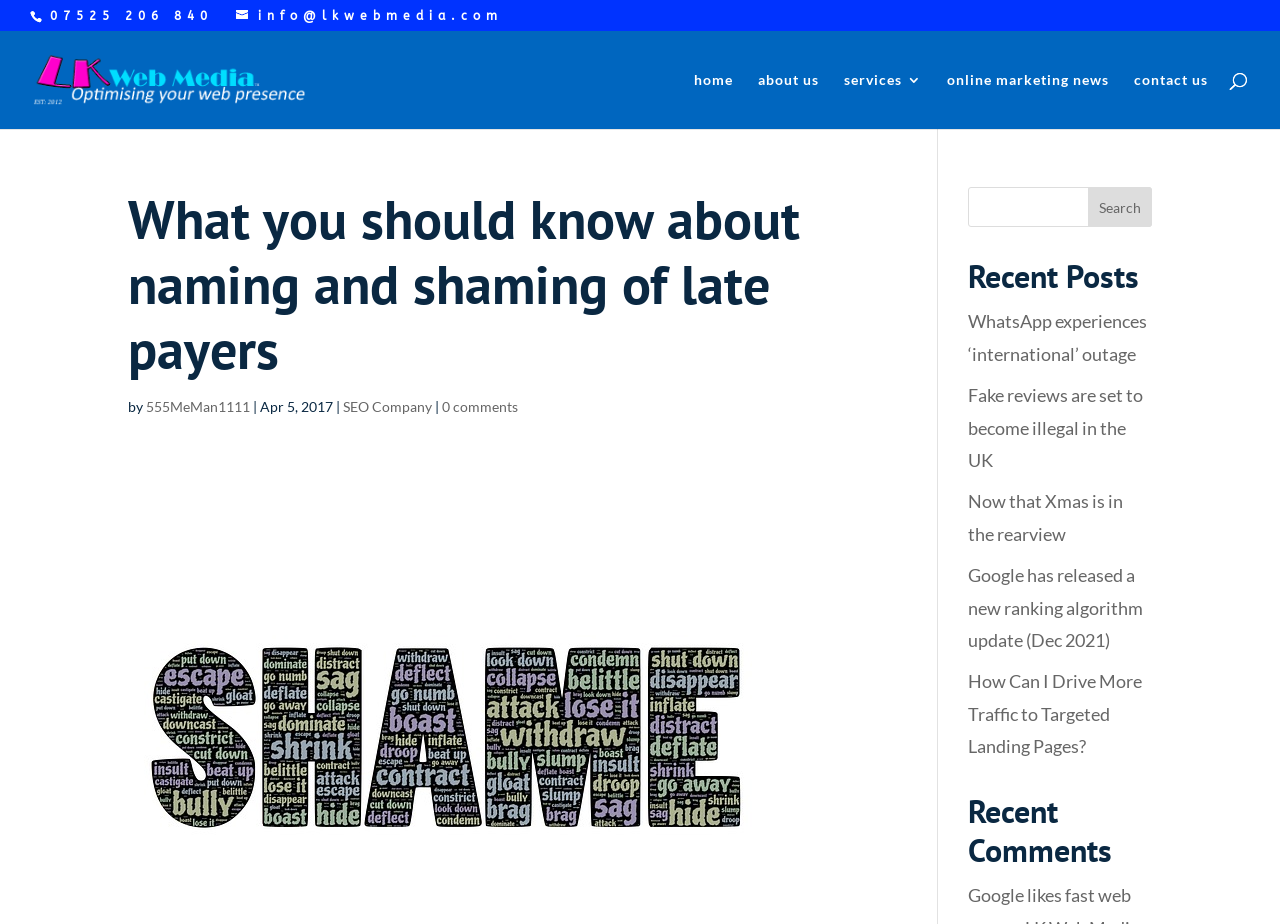Extract the primary heading text from the webpage.

What you should know about naming and shaming of late payers